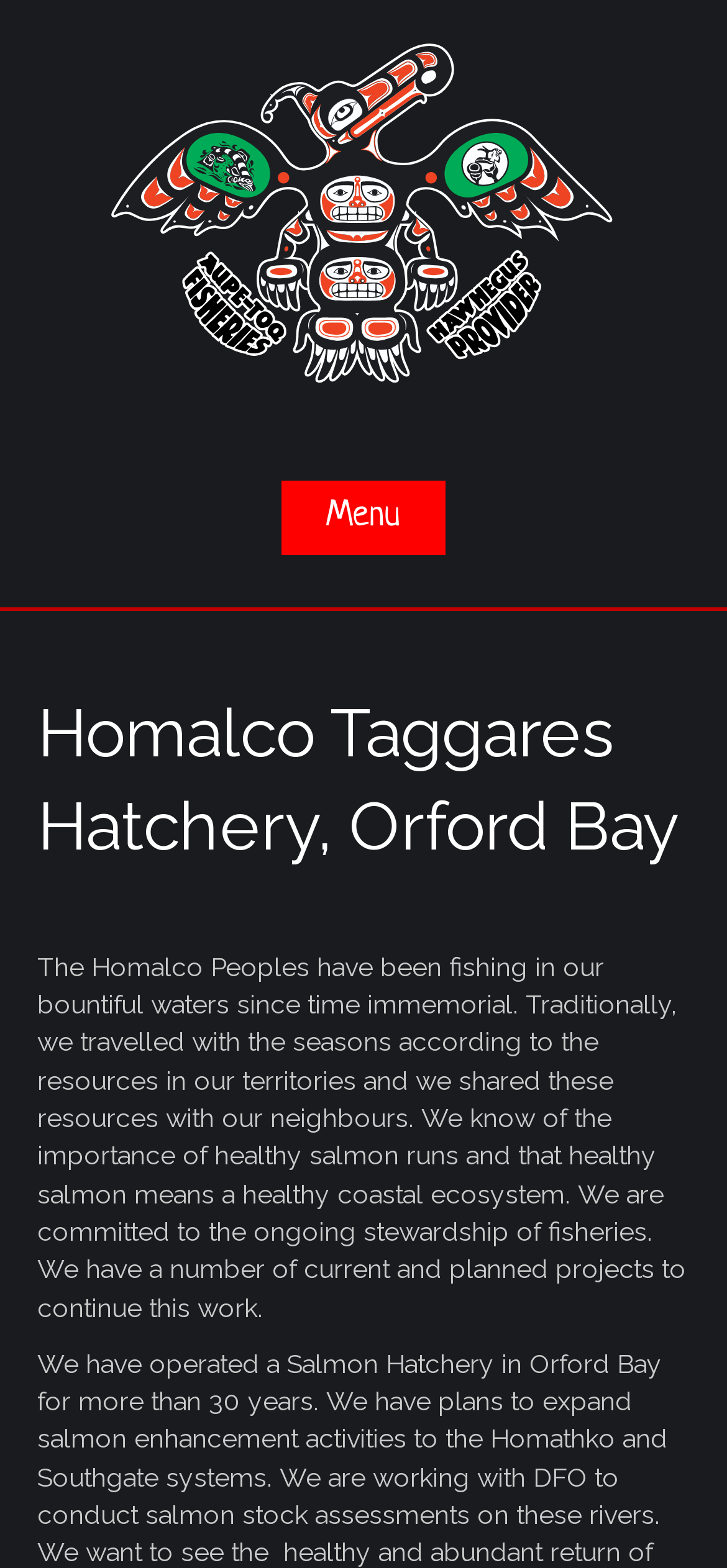Find the bounding box coordinates for the UI element whose description is: "Menu". The coordinates should be four float numbers between 0 and 1, in the format [left, top, right, bottom].

[0.115, 0.297, 0.885, 0.364]